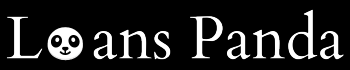Explain the image thoroughly, mentioning every notable detail.

The image features the logo of "Loans Panda," a finance-related brand. The design showcases a playful panda face, symbolizing friendliness and approachability, alongside the brand name "Loans Panda" in elegant, white lettering set against a contrasting black background. This logo conveys a sense of trust and lightheartedness, likely appealing to those seeking financial assistance and information. The branding embodies the mission of helping individuals navigate financial options with ease and reassurance.